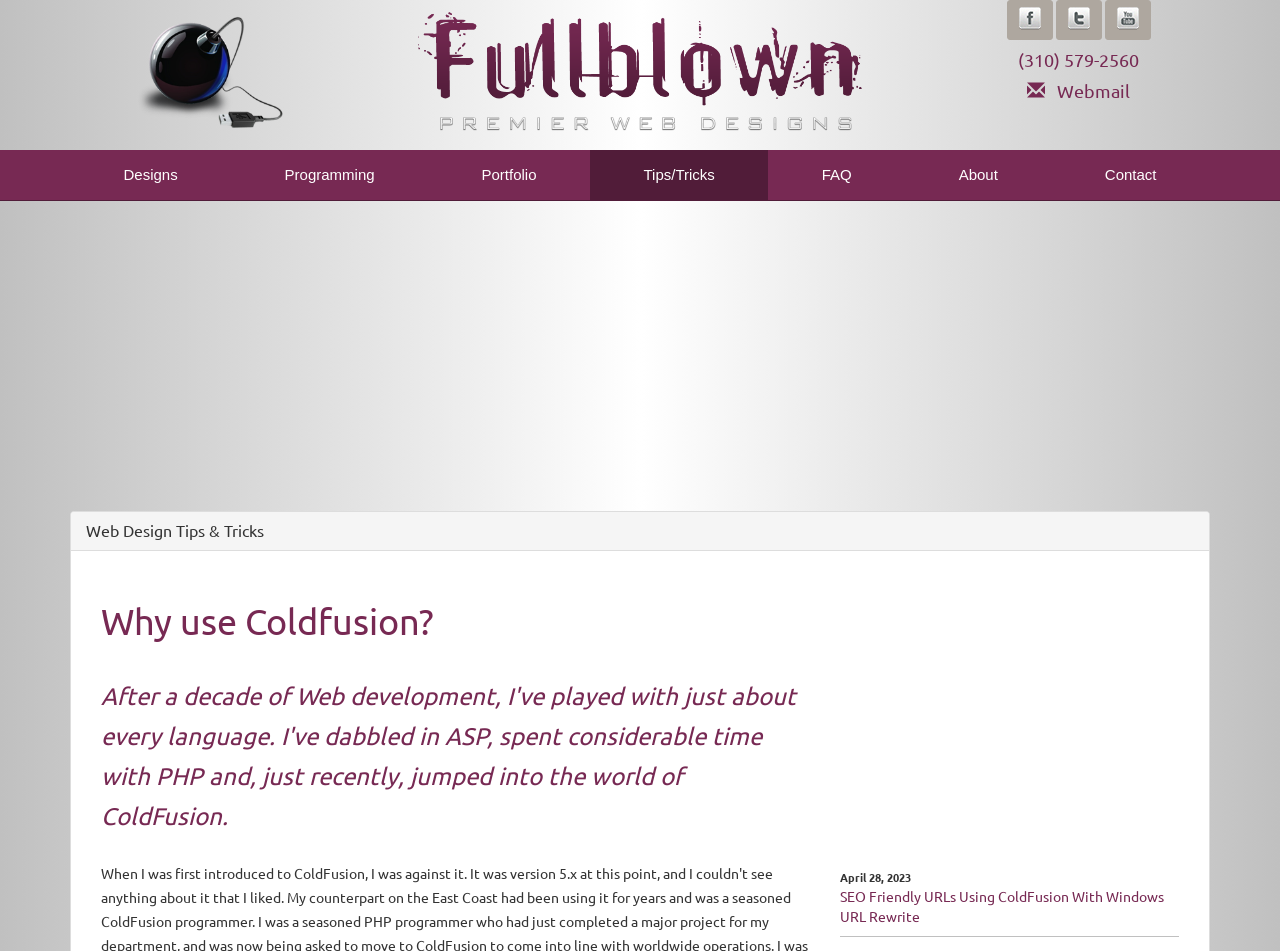Can you determine the bounding box coordinates of the area that needs to be clicked to fulfill the following instruction: "visit Full Blown Studio"?

[0.055, 0.016, 0.26, 0.139]